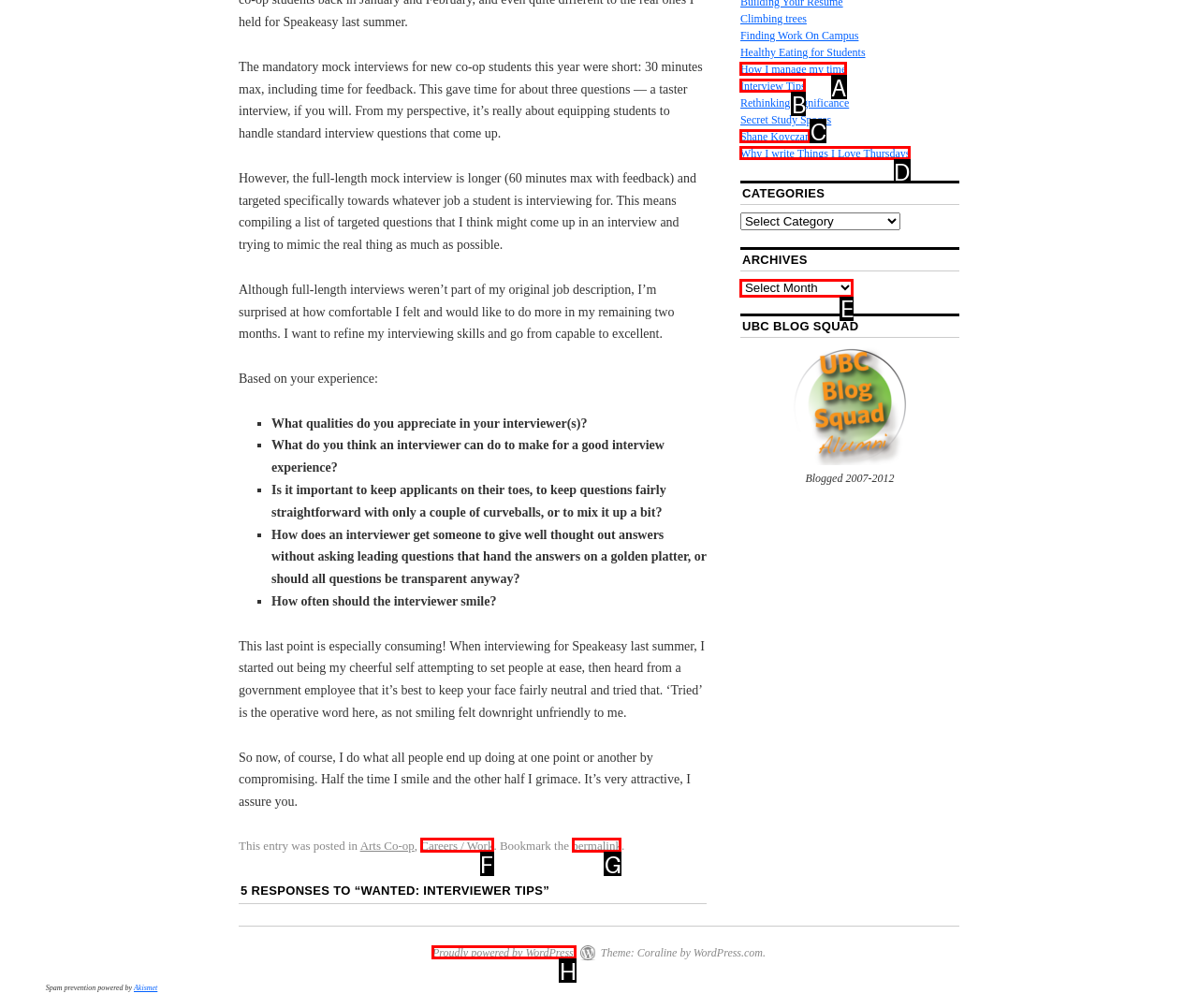Choose the option that best matches the description: Investors
Indicate the letter of the matching option directly.

None